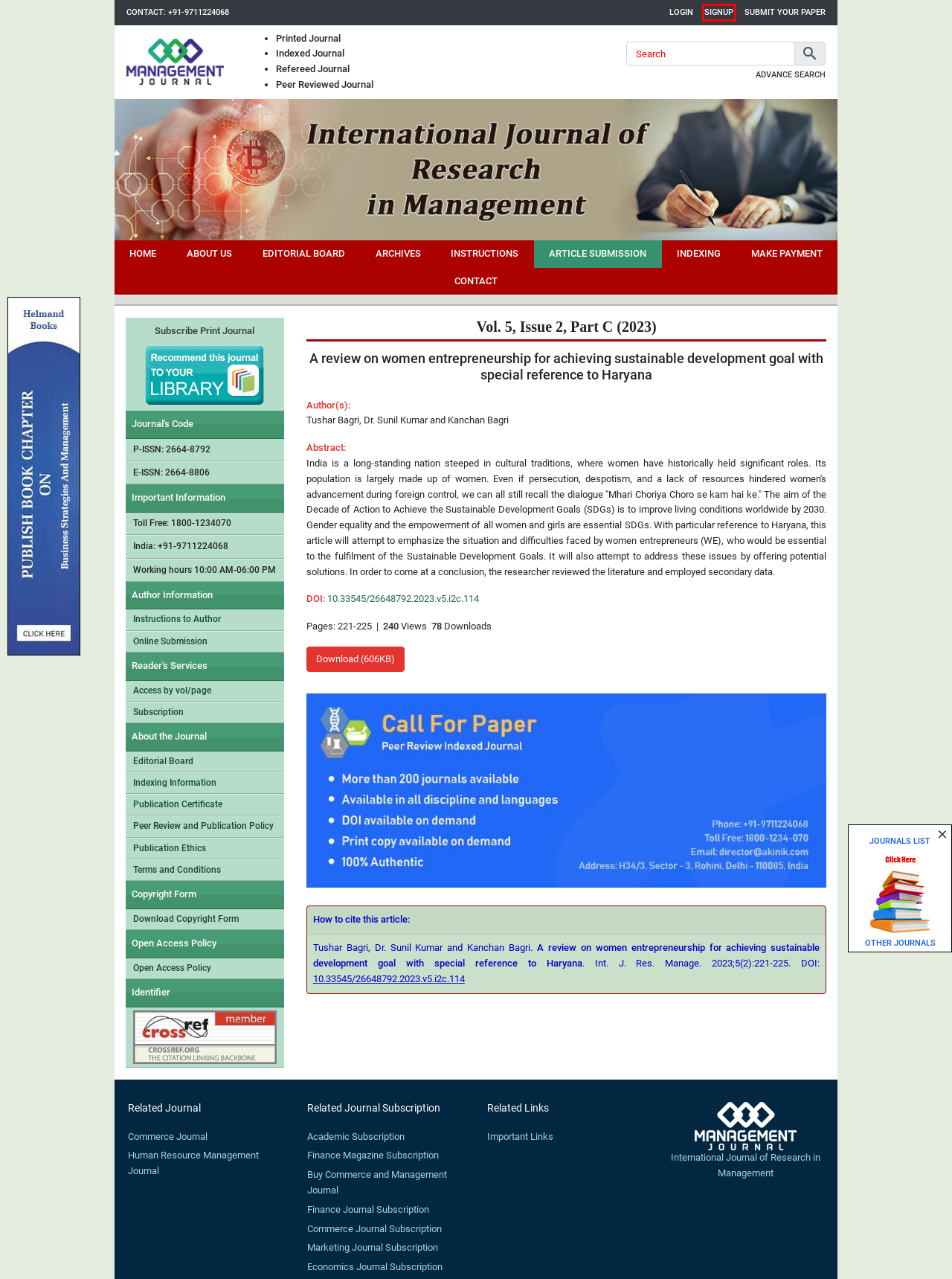You are looking at a screenshot of a webpage with a red bounding box around an element. Determine the best matching webpage description for the new webpage resulting from clicking the element in the red bounding box. Here are the descriptions:
A. Journal of Commerce Subscription | Buy Commerce and Management Journal Subscription
B. Advances in Business Strategies and Management | Helmand Books
C. Finance Magazine Subscription | Finance Journal Subscription | Subscription of Finance Journal
D. Payment
E. Finance Journal Subscription : AkiNik Publications
F. Open Access Policy
G. crossref.org : : Title List
H. Signup

H